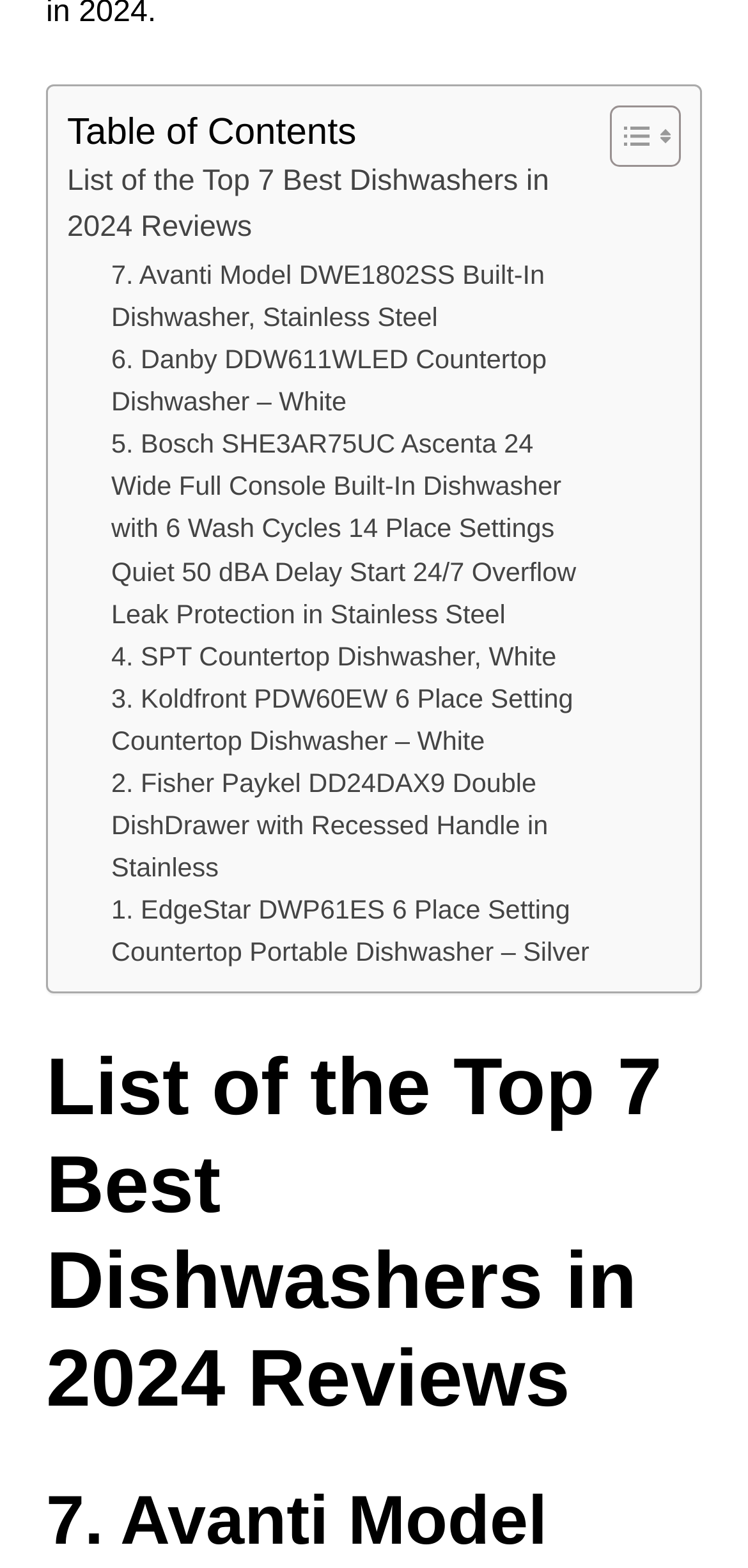Could you determine the bounding box coordinates of the clickable element to complete the instruction: "View the 1st best dishwasher review"? Provide the coordinates as four float numbers between 0 and 1, i.e., [left, top, right, bottom].

[0.149, 0.567, 0.79, 0.621]